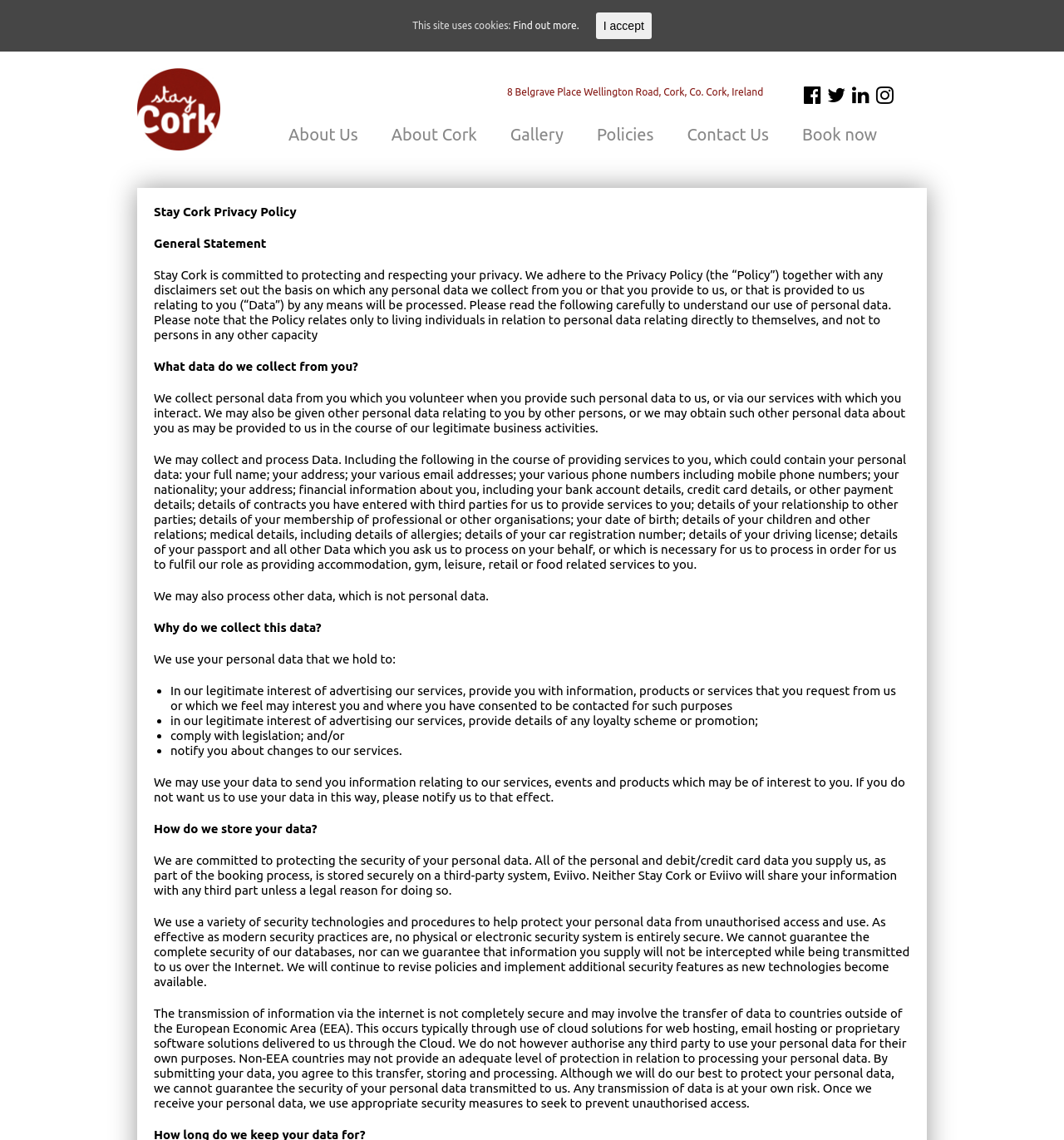Determine the bounding box coordinates for the clickable element required to fulfill the instruction: "Click the 'About Us' link". Provide the coordinates as four float numbers between 0 and 1, i.e., [left, top, right, bottom].

[0.256, 0.101, 0.352, 0.136]